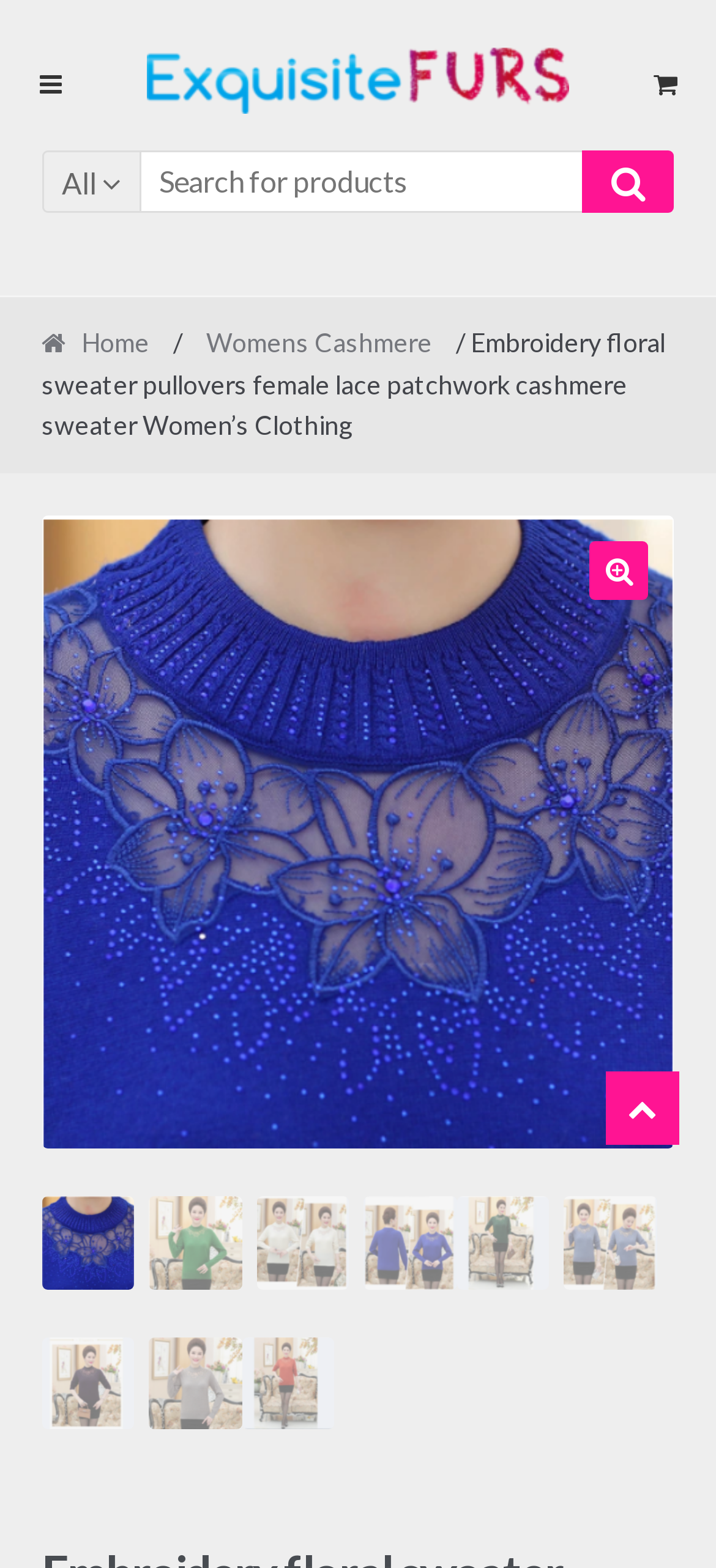Highlight the bounding box of the UI element that corresponds to this description: "alt="Embroidery floral sweater" title="Embroidery"".

[0.058, 0.328, 0.942, 0.733]